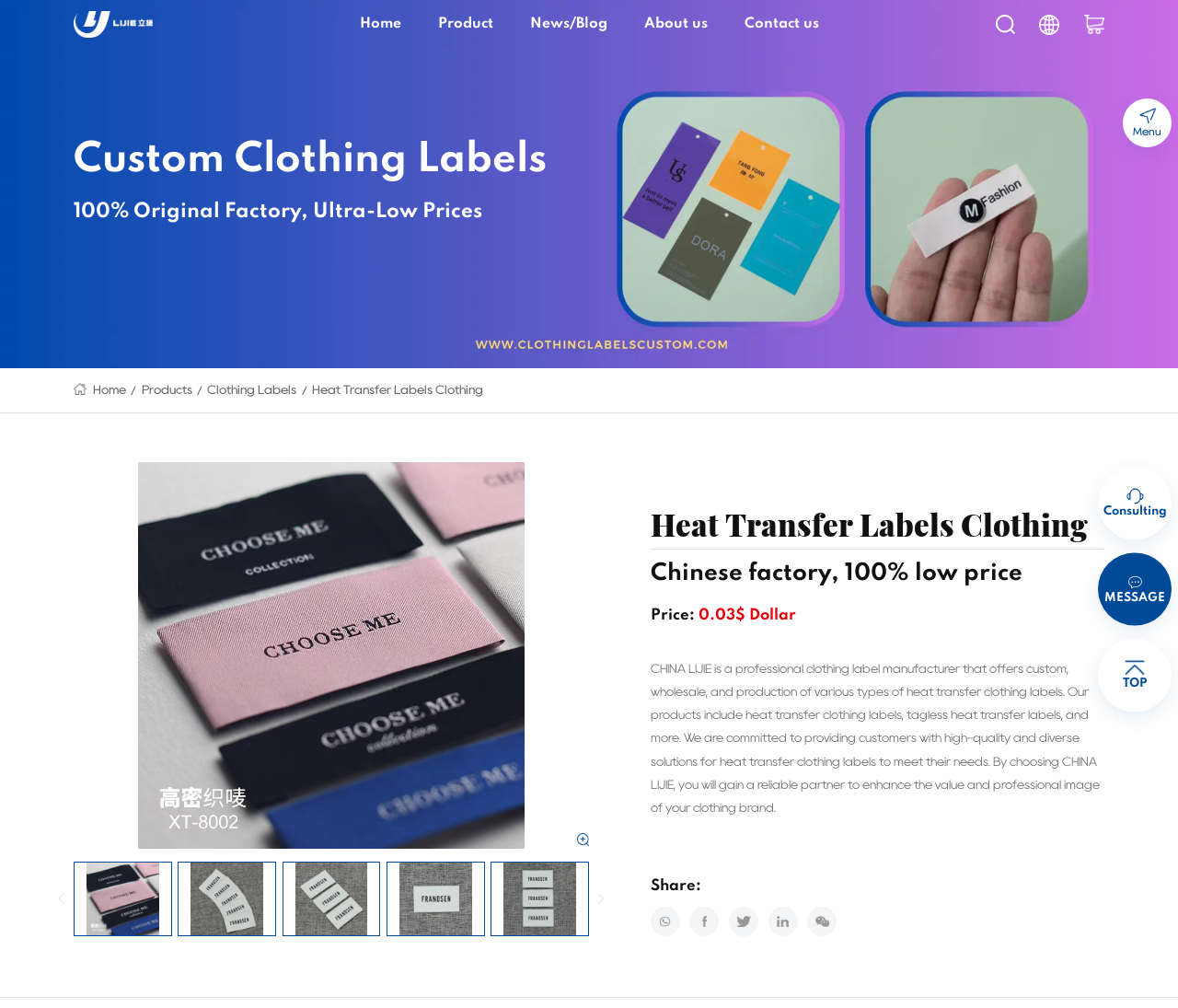Locate the UI element that matches the description About us in the webpage screenshot. Return the bounding box coordinates in the format (top-left x, top-left y, bottom-right x, bottom-right y), with values ranging from 0 to 1.

[0.546, 0.0, 0.6, 0.049]